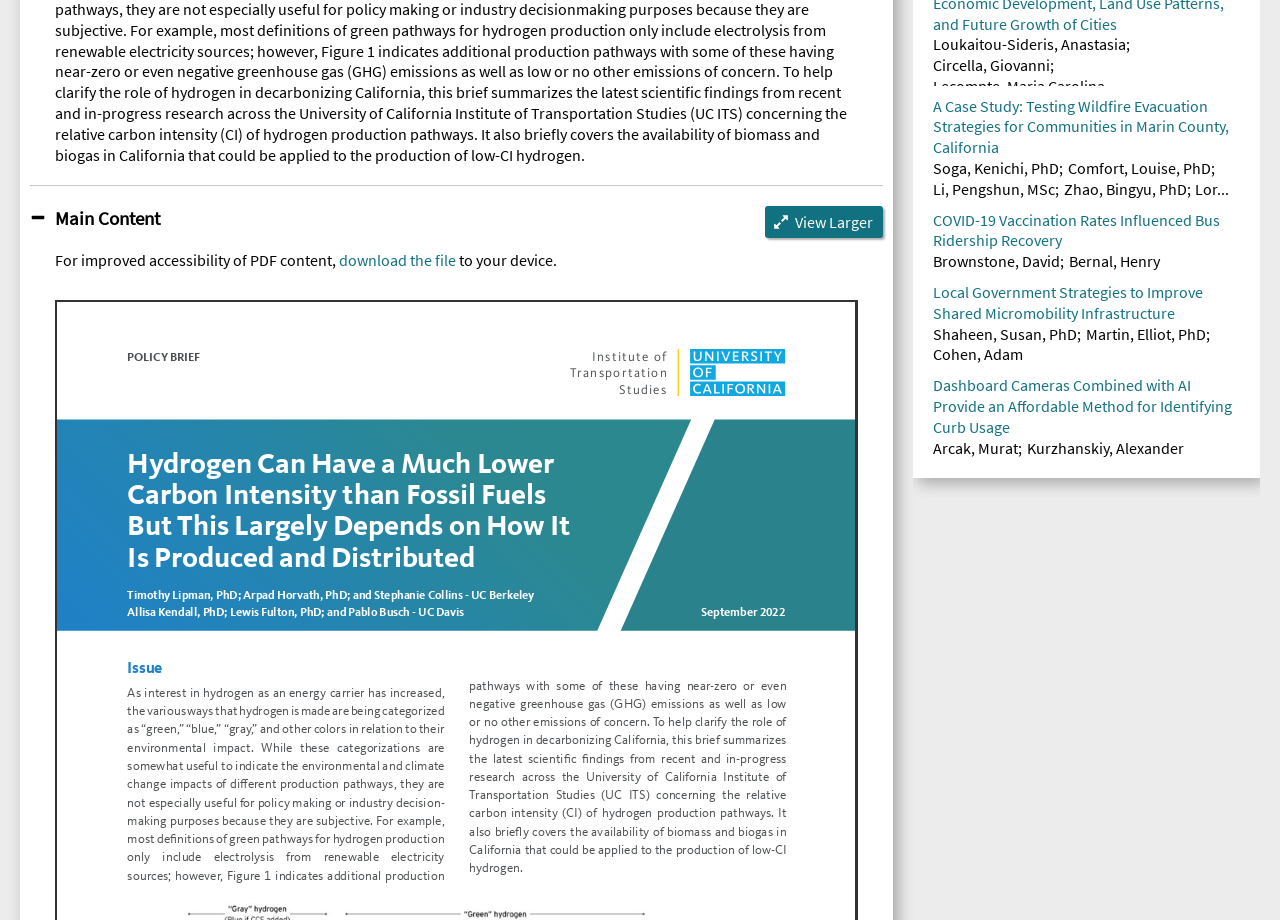Provide the bounding box for the UI element matching this description: "Soga, Kenichi, PhD".

[0.729, 0.172, 0.827, 0.194]